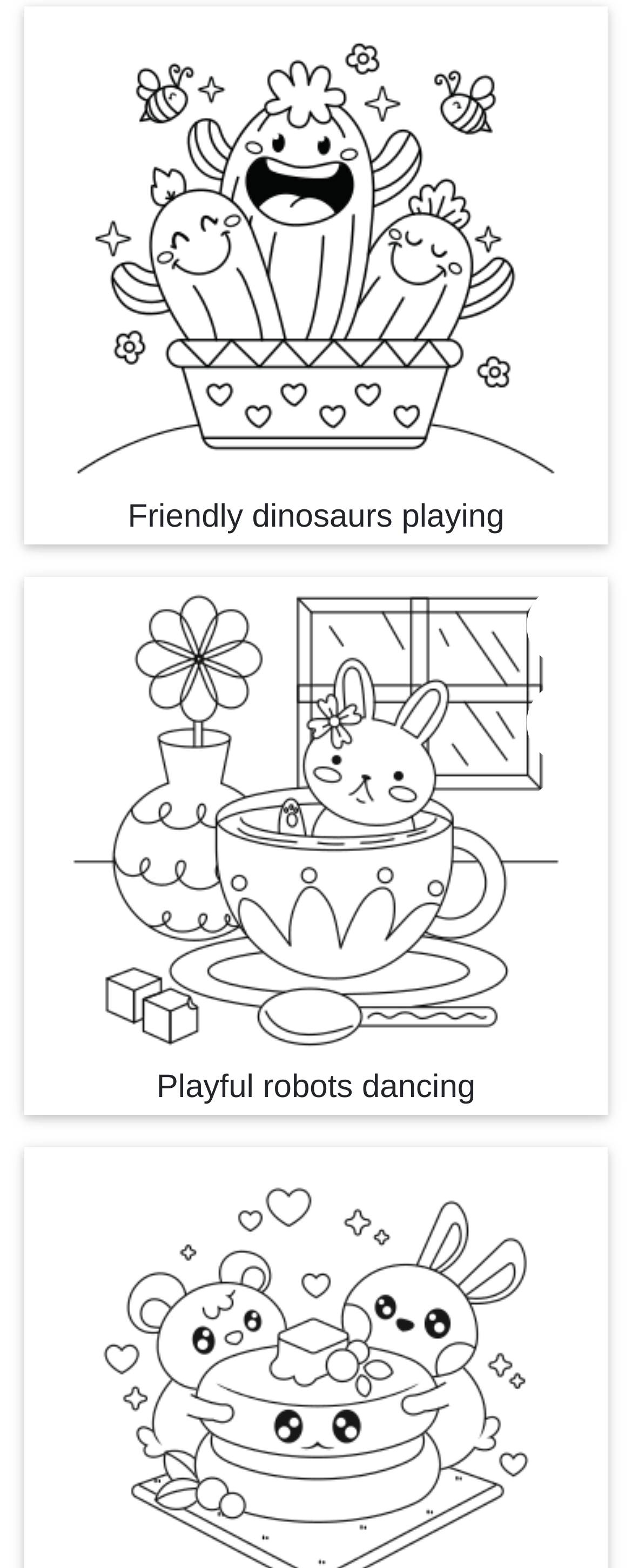Can you find the bounding box coordinates for the UI element given this description: "Paint the image online"? Provide the coordinates as four float numbers between 0 and 1: [left, top, right, bottom].

[0.833, 0.559, 0.962, 0.611]